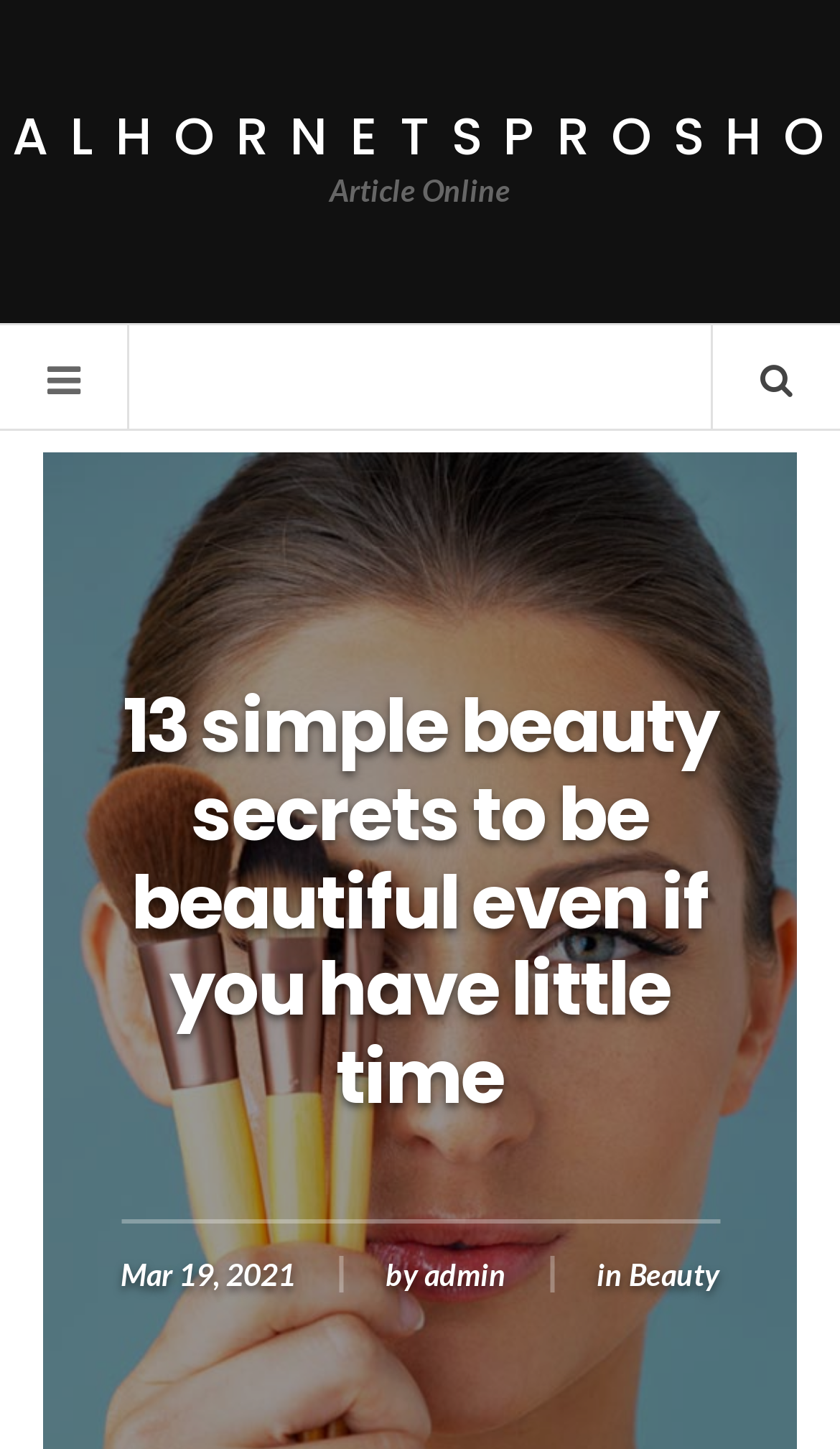Please answer the following question using a single word or phrase: 
When was the article published?

Mar 19, 2021